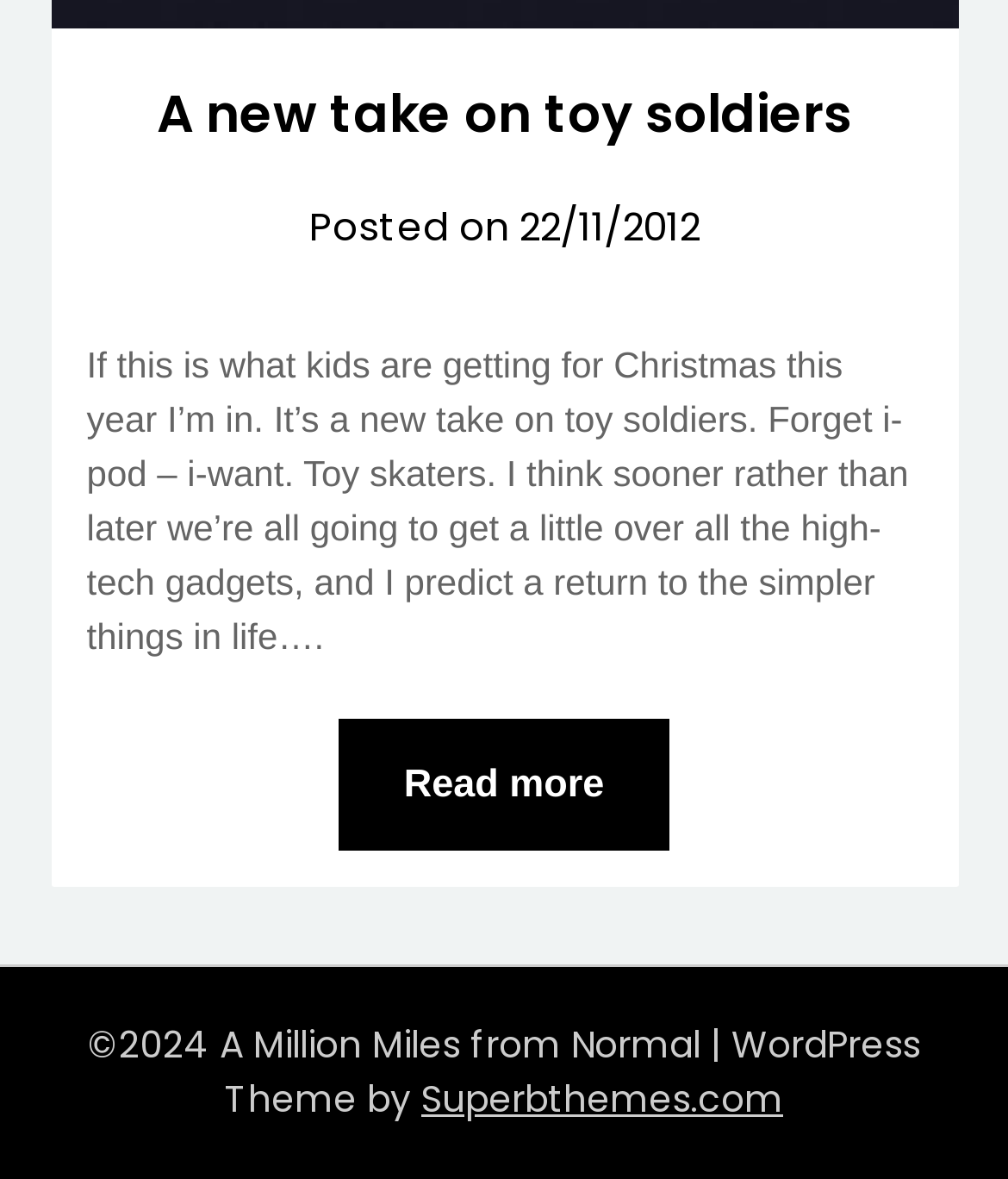Extract the bounding box of the UI element described as: "Read more".

[0.336, 0.609, 0.664, 0.721]